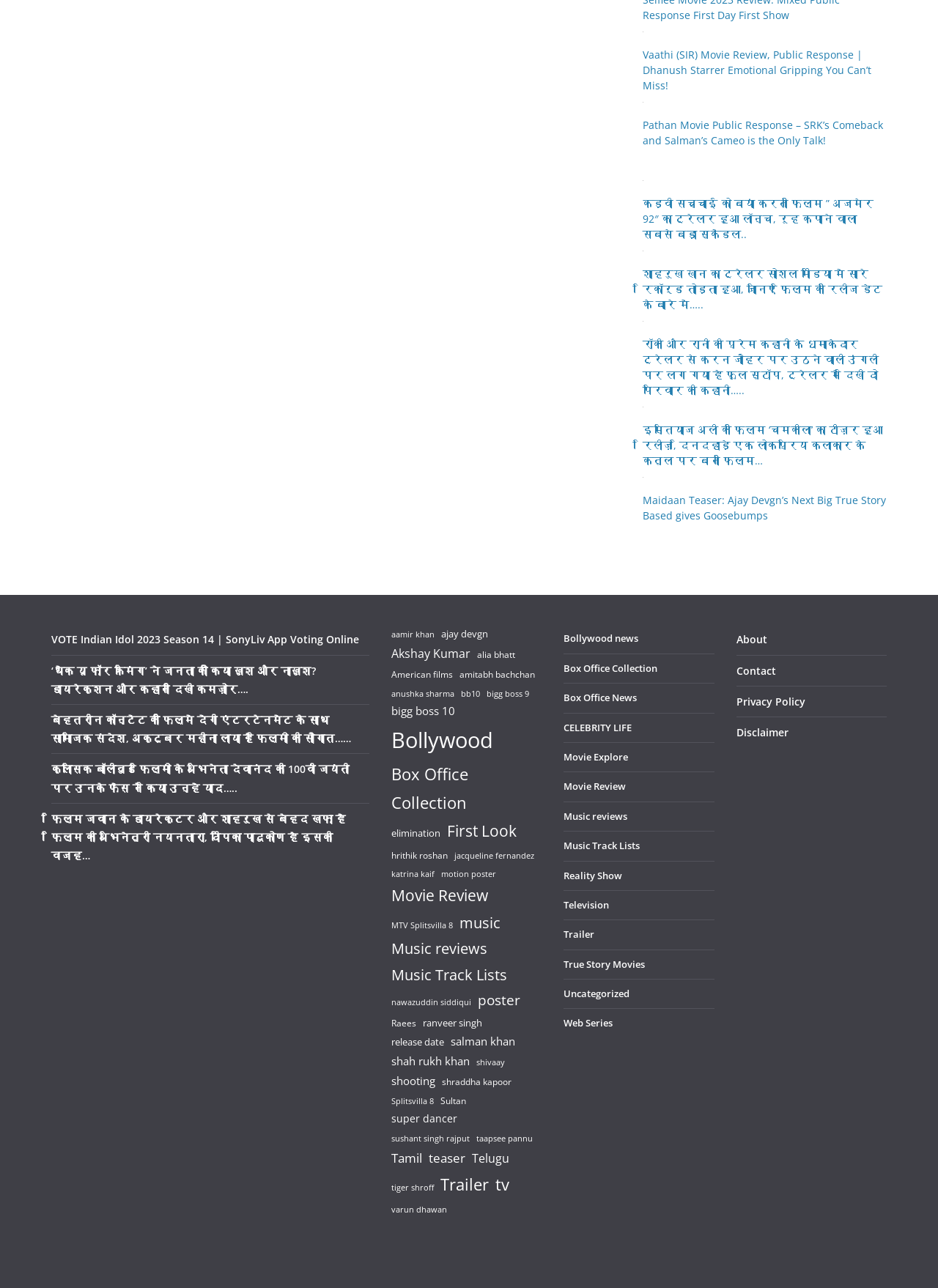Give a one-word or short phrase answer to this question: 
How many categories are listed in the third section?

9